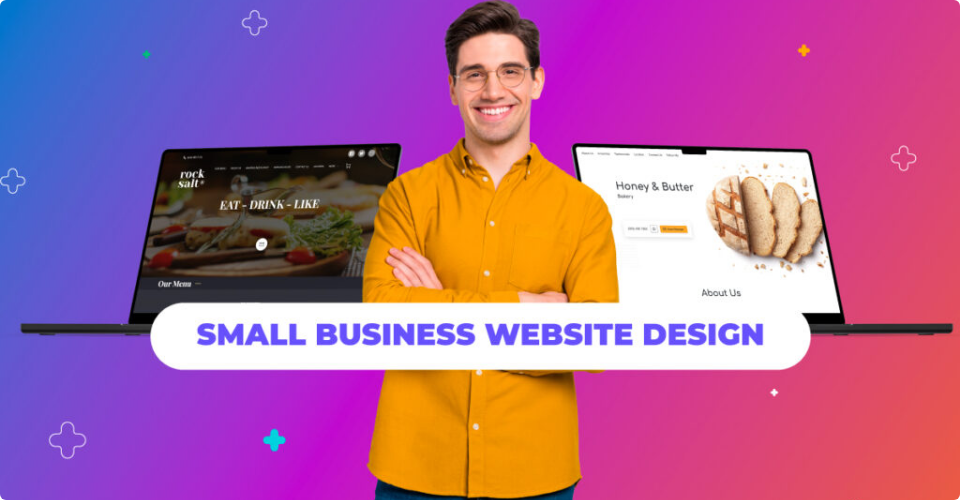Please provide a one-word or phrase answer to the question: 
What is the dominant color scheme of the background?

Purple and pink